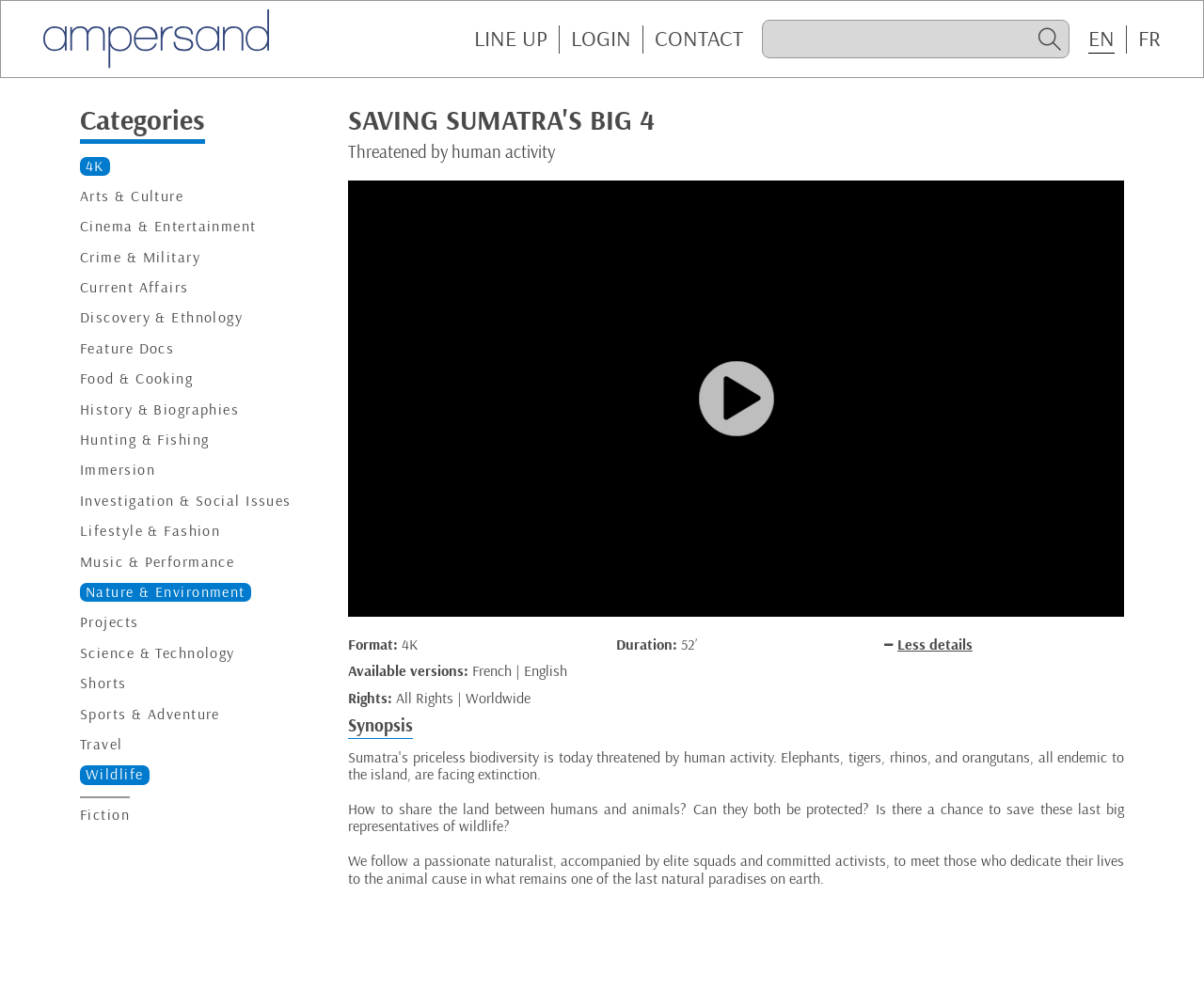Ascertain the bounding box coordinates for the UI element detailed here: "Investigation & Social Issues". The coordinates should be provided as [left, top, right, bottom] with each value being a float between 0 and 1.

[0.066, 0.489, 0.242, 0.508]